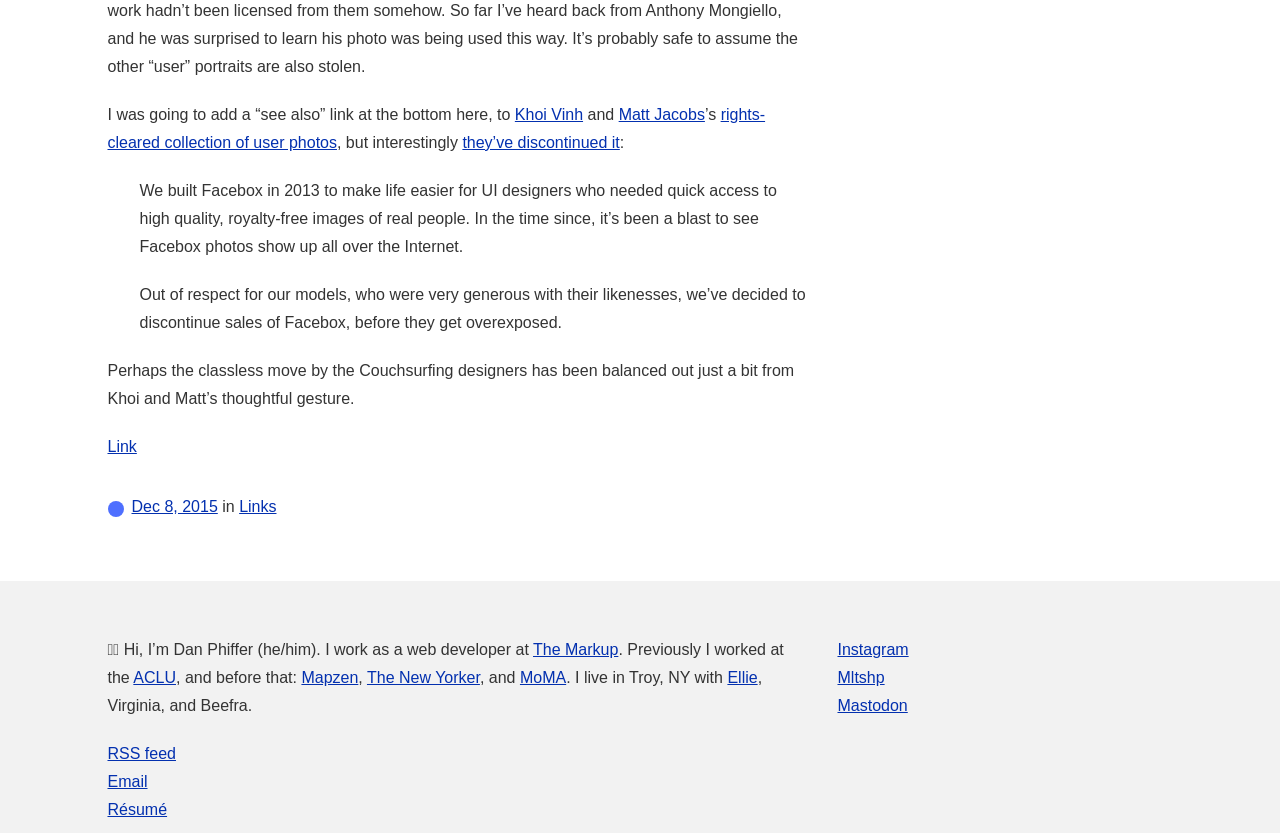Provide the bounding box coordinates, formatted as (top-left x, top-left y, bottom-right x, bottom-right y), with all values being floating point numbers between 0 and 1. Identify the bounding box of the UI element that matches the description: Stock Engine

None